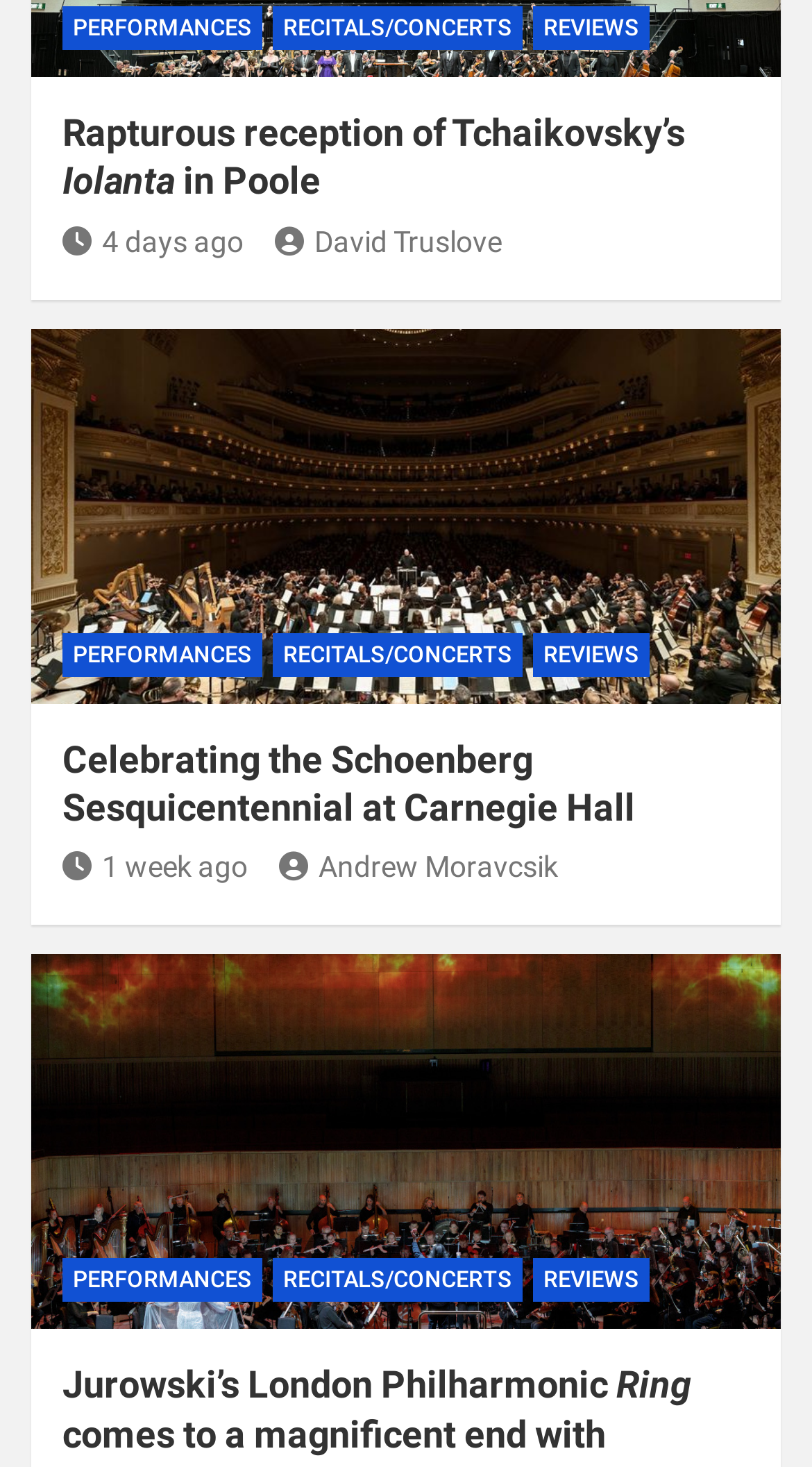What is the category of the first article?
Examine the image and give a concise answer in one word or a short phrase.

PERFORMANCES